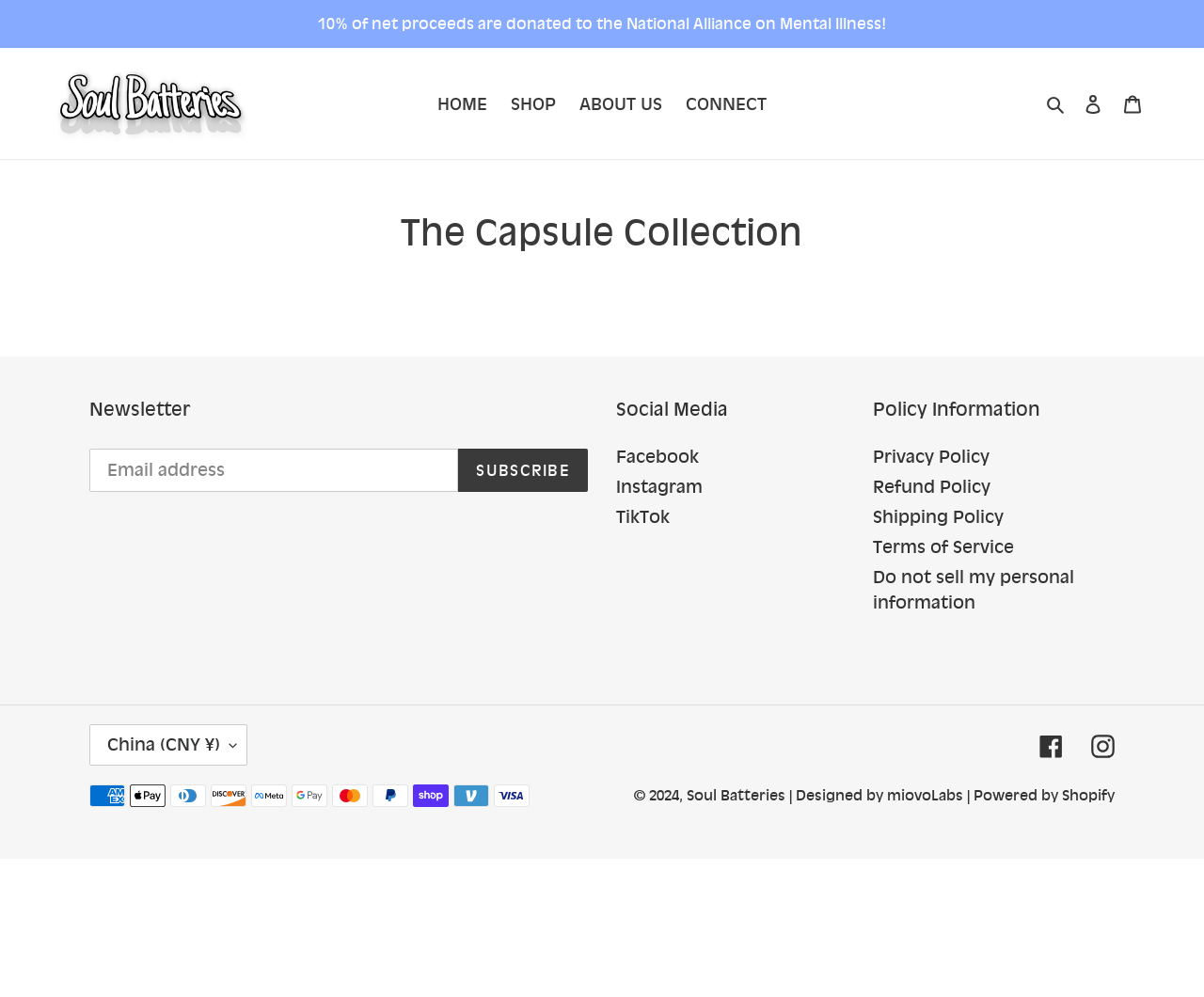Indicate the bounding box coordinates of the element that needs to be clicked to satisfy the following instruction: "Search for something". The coordinates should be four float numbers between 0 and 1, i.e., [left, top, right, bottom].

[0.864, 0.09, 0.891, 0.117]